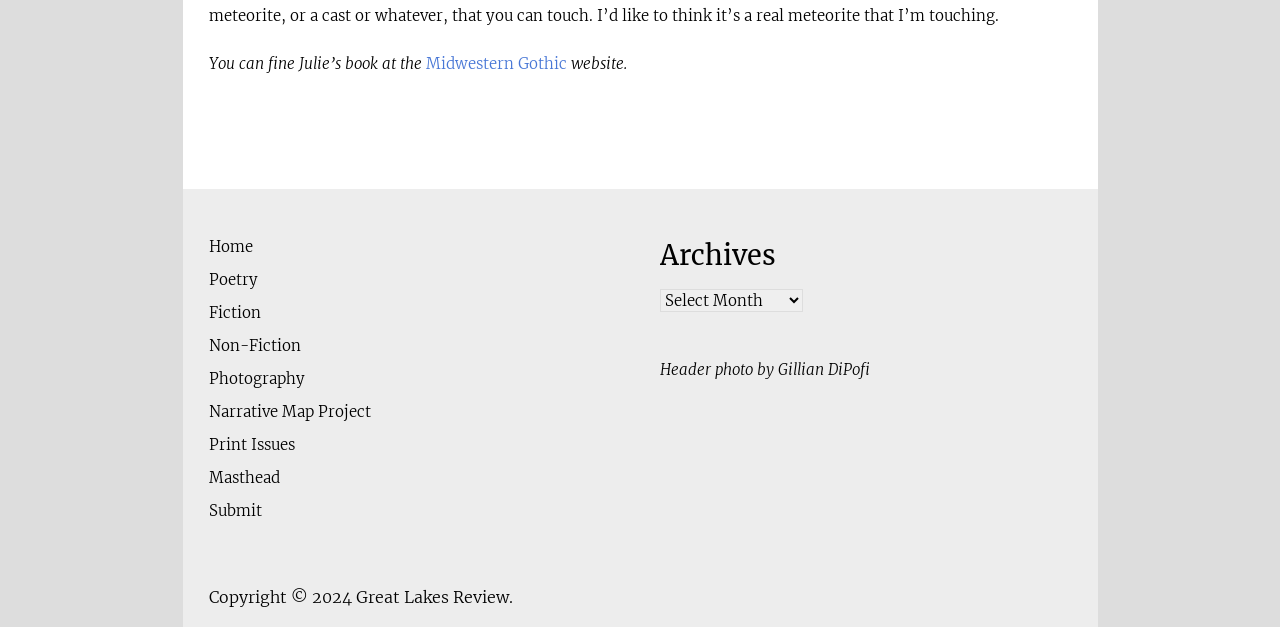How many categories are available on the website?
Please provide a comprehensive answer based on the contents of the image.

The webpage has a navigation menu with links to 7 categories: Home, Poetry, Fiction, Non-Fiction, Photography, Narrative Map Project, and Print Issues.